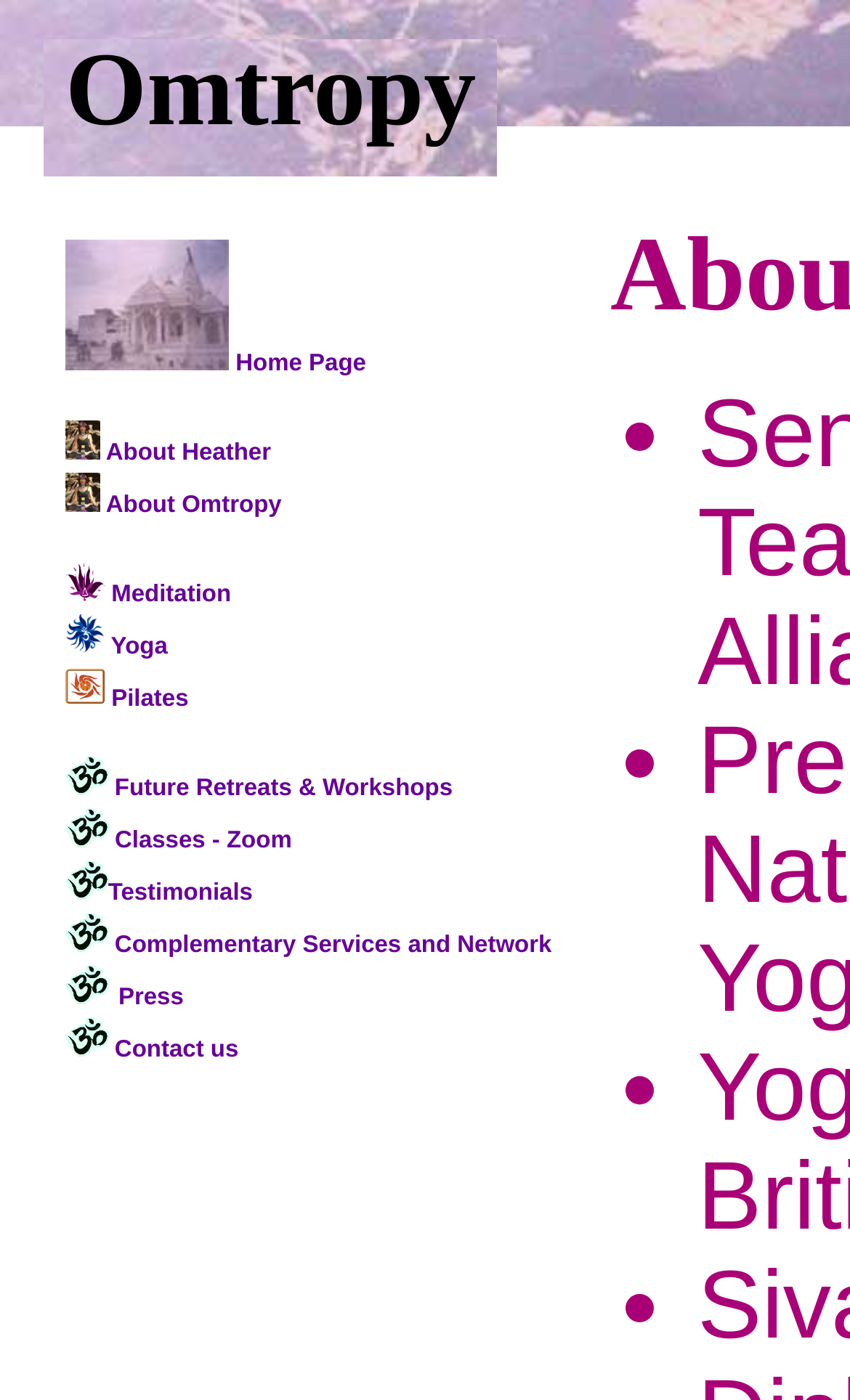Kindly determine the bounding box coordinates of the area that needs to be clicked to fulfill this instruction: "learn about omtropy".

[0.077, 0.352, 0.331, 0.37]